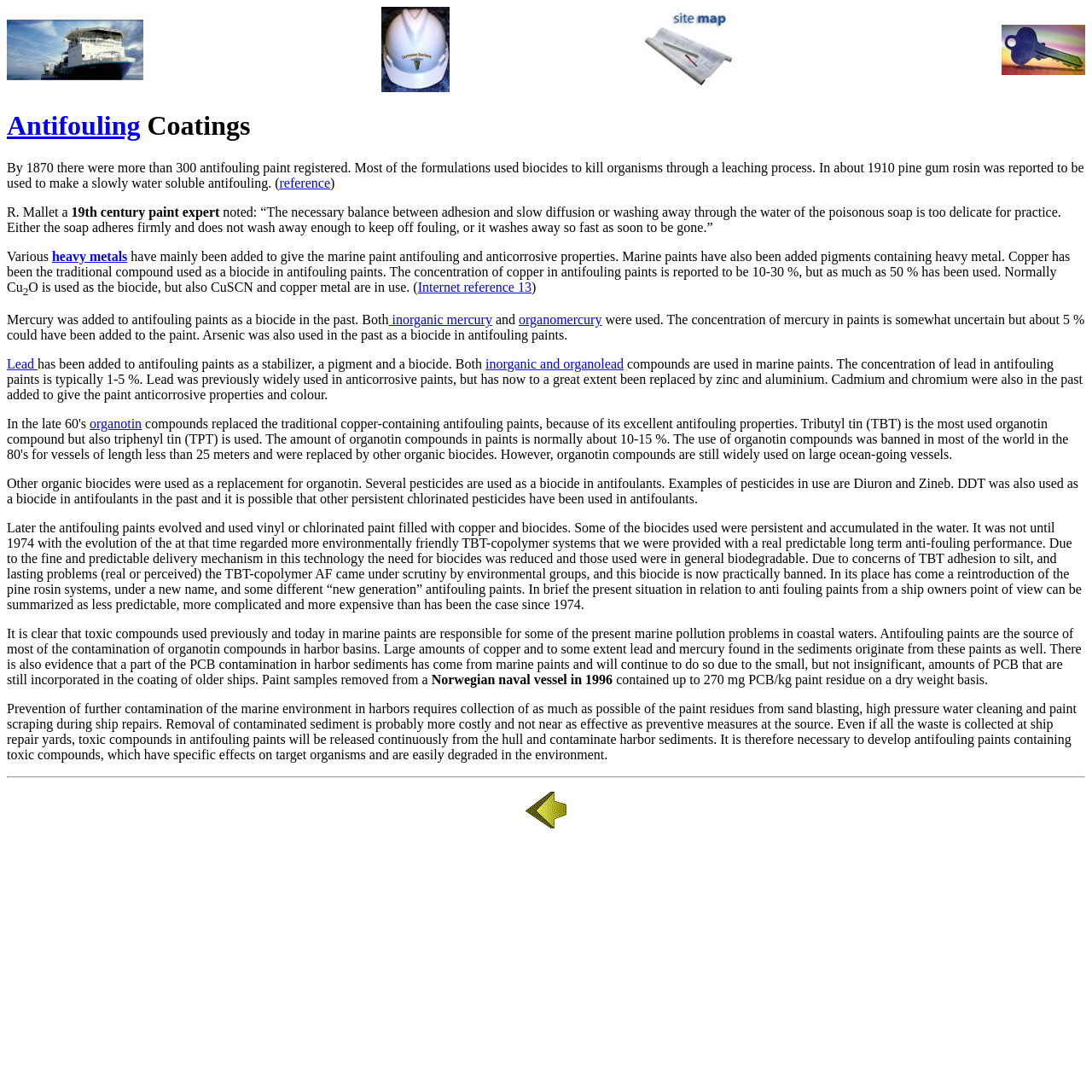What is the main purpose of antifouling coatings?
Respond with a short answer, either a single word or a phrase, based on the image.

To prevent fouling